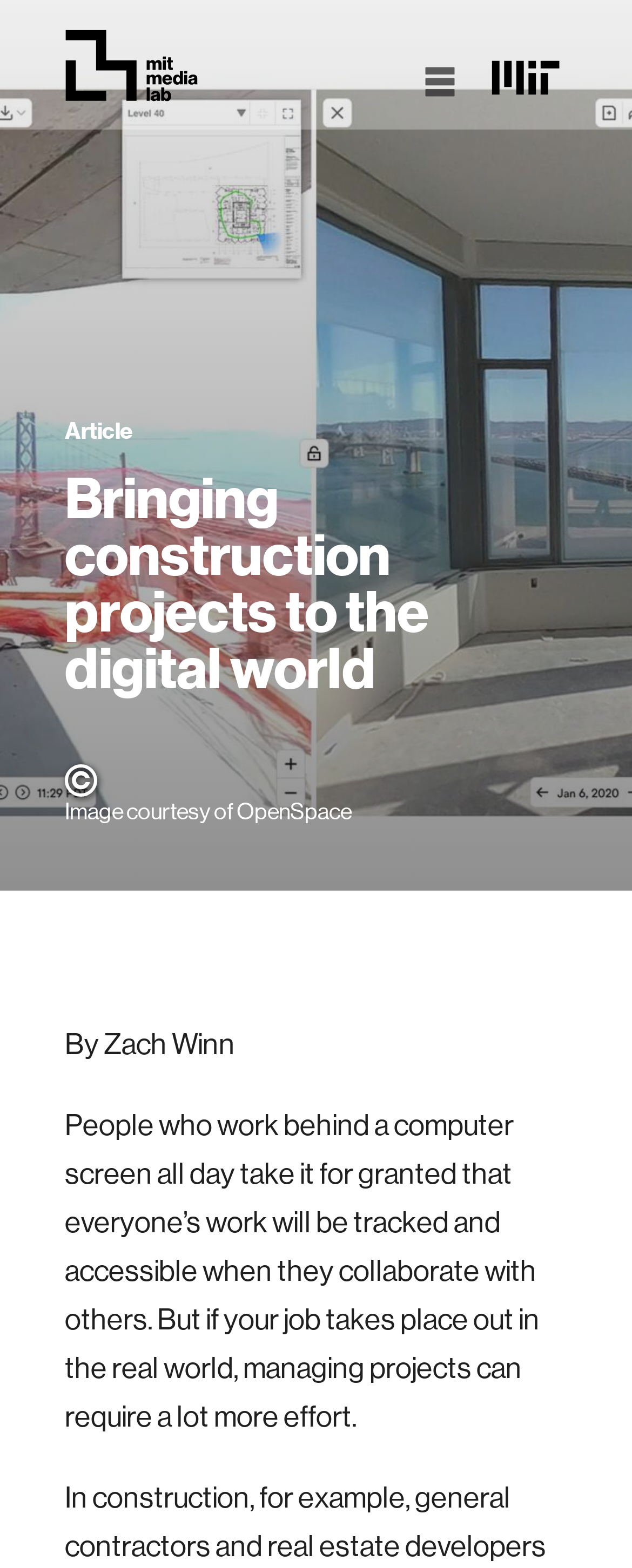Answer the question using only one word or a concise phrase: How many links are in the navigation?

3